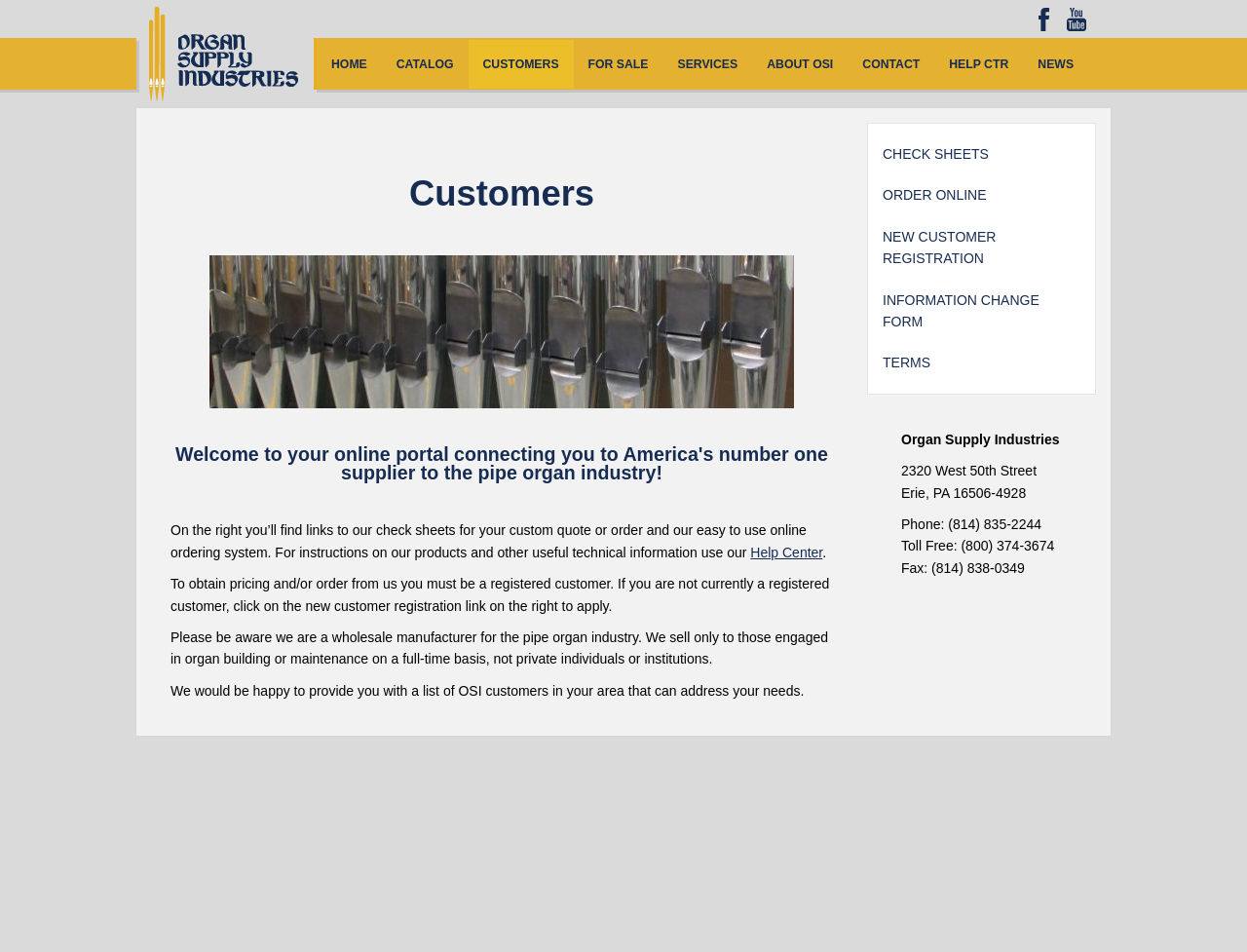Offer a comprehensive description of the webpage’s content and structure.

The webpage is about Organ Supply Industries, a wholesale manufacturer for the pipe organ industry. At the top right corner, there are social media links to Facebook and Youtube Channel, each accompanied by an image. Below these links, there is a navigation menu with links to various sections of the website, including HOME, CATALOG, CUSTOMERS, FOR SALE, SERVICES, ABOUT OSI, CONTACT, HELP CTR, and NEWS.

On the left side of the page, there is a heading "Customers" followed by an image. Below the image, there is a welcome message explaining the purpose of the online portal. The portal provides links to check sheets, online ordering system, and technical information.

To the right of the welcome message, there are several links, including CHECK SHEETS, ORDER ONLINE, NEW CUSTOMER REGISTRATION, INFORMATION CHANGE FORM, and TERMS. Below these links, there is the company's contact information, including address, phone numbers, and fax number.

The main content of the page explains the company's policy, stating that they only sell to registered customers who are engaged in organ building or maintenance on a full-time basis. There is also an offer to provide a list of OSI customers in a specific area who can address individual needs.